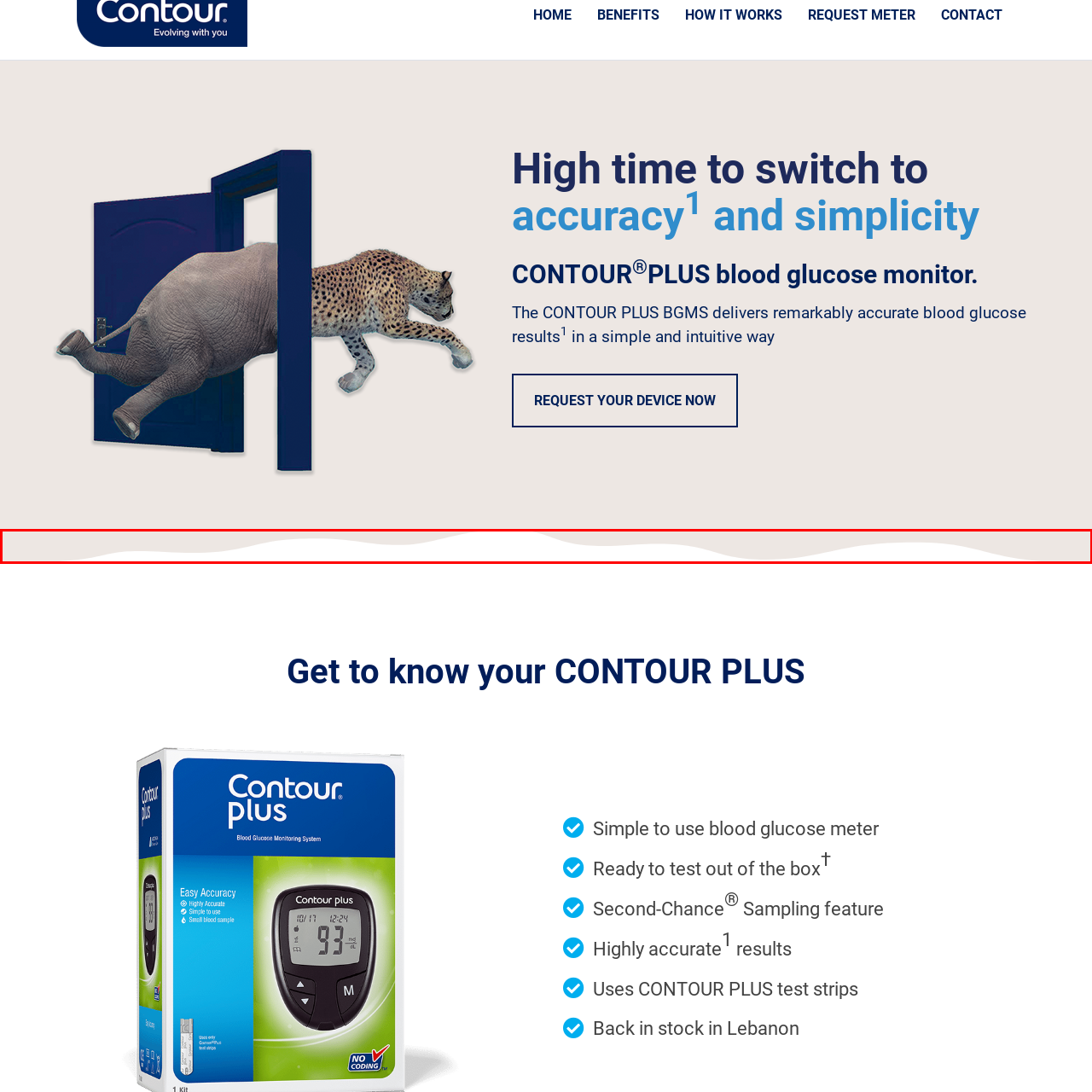Give a detailed account of the picture within the red bounded area.

The image featured on the webpage is a smooth, wavy line design rendered in a soft, muted tone. This decorative element serves to enhance the overall aesthetic of the layout, providing a gentle transition between sections. It embodies a modern and minimalist style, likely aimed at creating a calm and inviting visual experience for users. Positioned prominently, this design element adds an artistic touch while maintaining a clean and professional appearance, reflecting the theme of simplicity and precision associated with the content about the CONTOUR®PLUS blood glucose monitor.